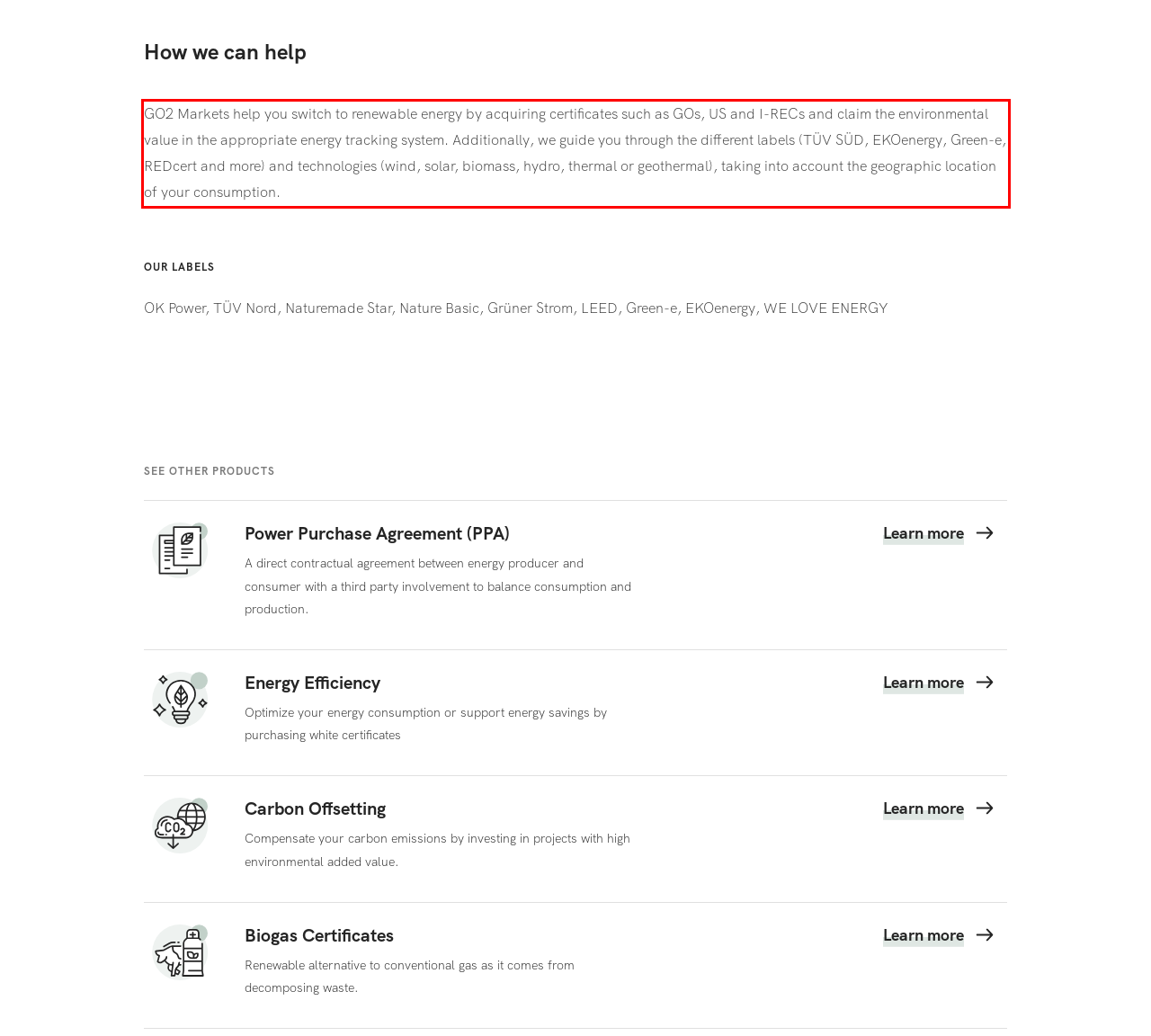Please extract the text content from the UI element enclosed by the red rectangle in the screenshot.

GO2 Markets help you switch to renewable energy by acquiring certificates such as GOs, US and I-RECs and claim the environmental value in the appropriate energy tracking system. Additionally, we guide you through the different labels (TÜV SÜD, EKOenergy, Green-e, REDcert and more) and technologies (wind, solar, biomass, hydro, thermal or geothermal), taking into account the geographic location of your consumption.